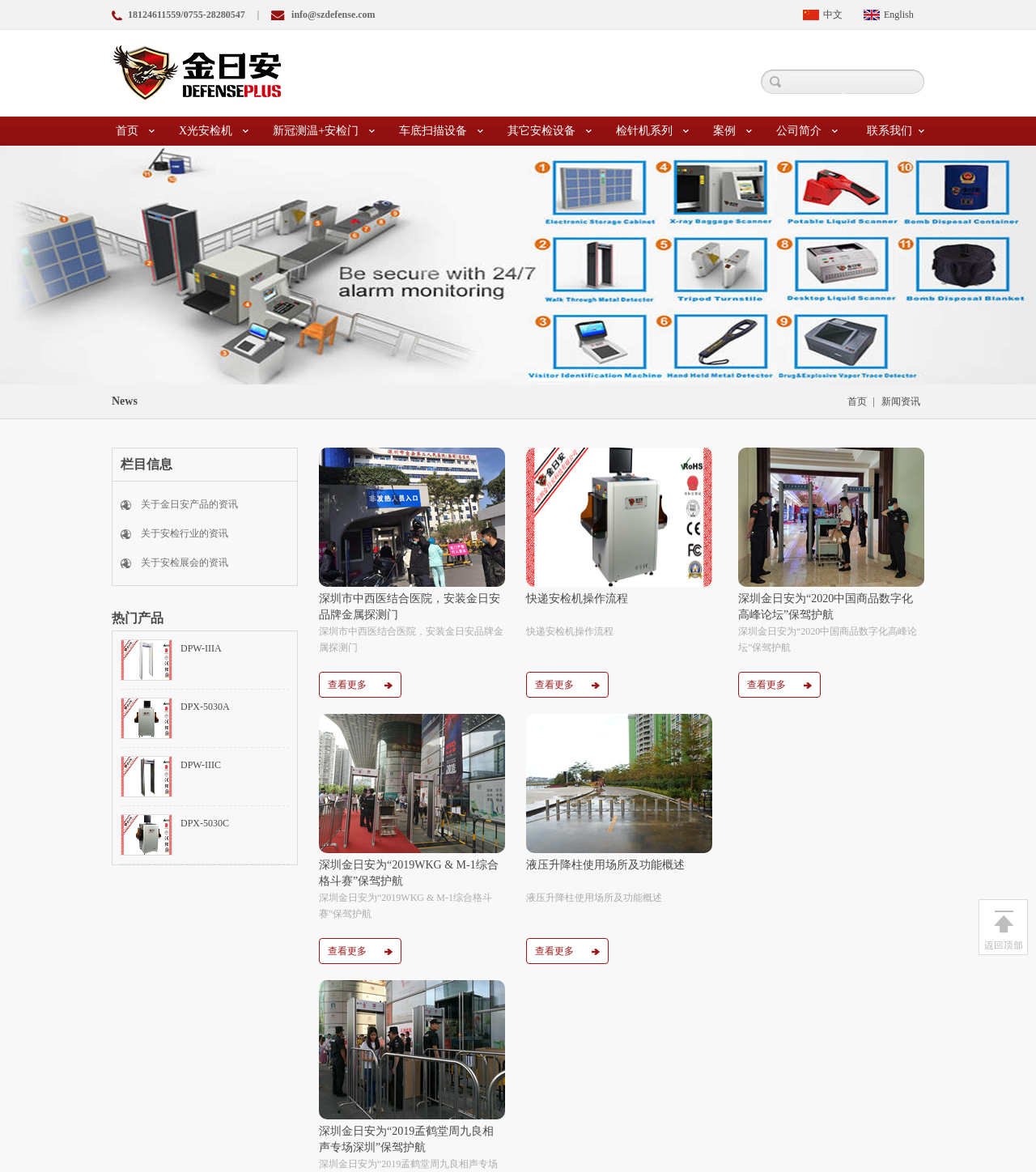Detail the webpage's structure and highlights in your description.

This webpage is about Shenzhen Jinri'an Technology Co., Ltd., a company that specializes in security inspection equipment. At the top of the page, there is a contact information section with phone numbers, email, and a language selection option between Chinese and English.

Below the contact information, there is a navigation menu with links to various sections of the website, including the homepage, product categories, news, and company information.

The main content of the page is divided into several sections. The first section is titled "News" and features a list of news articles with images, titles, and dates. Each article has a "read more" link.

The next section is titled "Hot Products" and showcases several products with images, names, and links to more information. The products are arranged in a grid layout.

Further down the page, there is a section with more news articles, each with an image, title, and date. This section appears to be a list of archived news articles.

At the bottom of the page, there is a section with links to various company information, including about the company, products, and contact information.

Throughout the page, there are several images, including product images, news article images, and a company logo. The overall layout of the page is organized and easy to navigate.